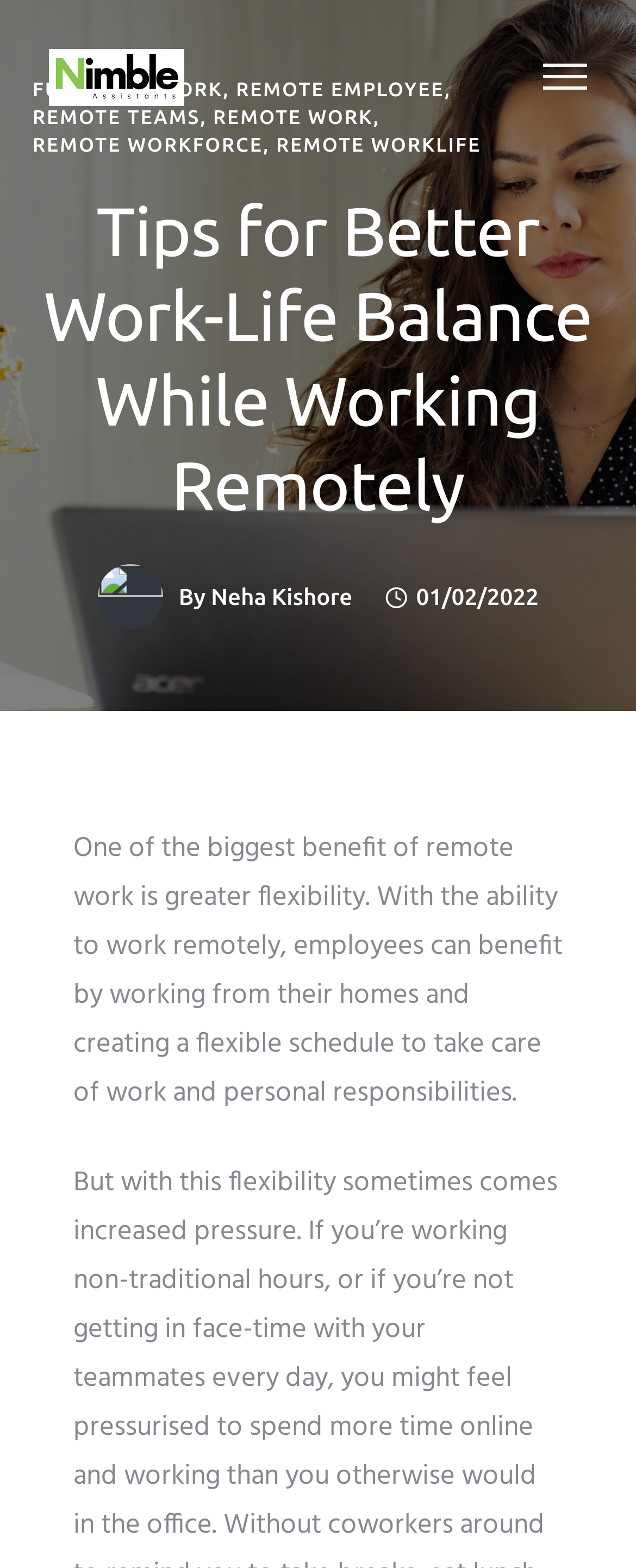How many links are in the top section?
Using the visual information from the image, give a one-word or short-phrase answer.

5